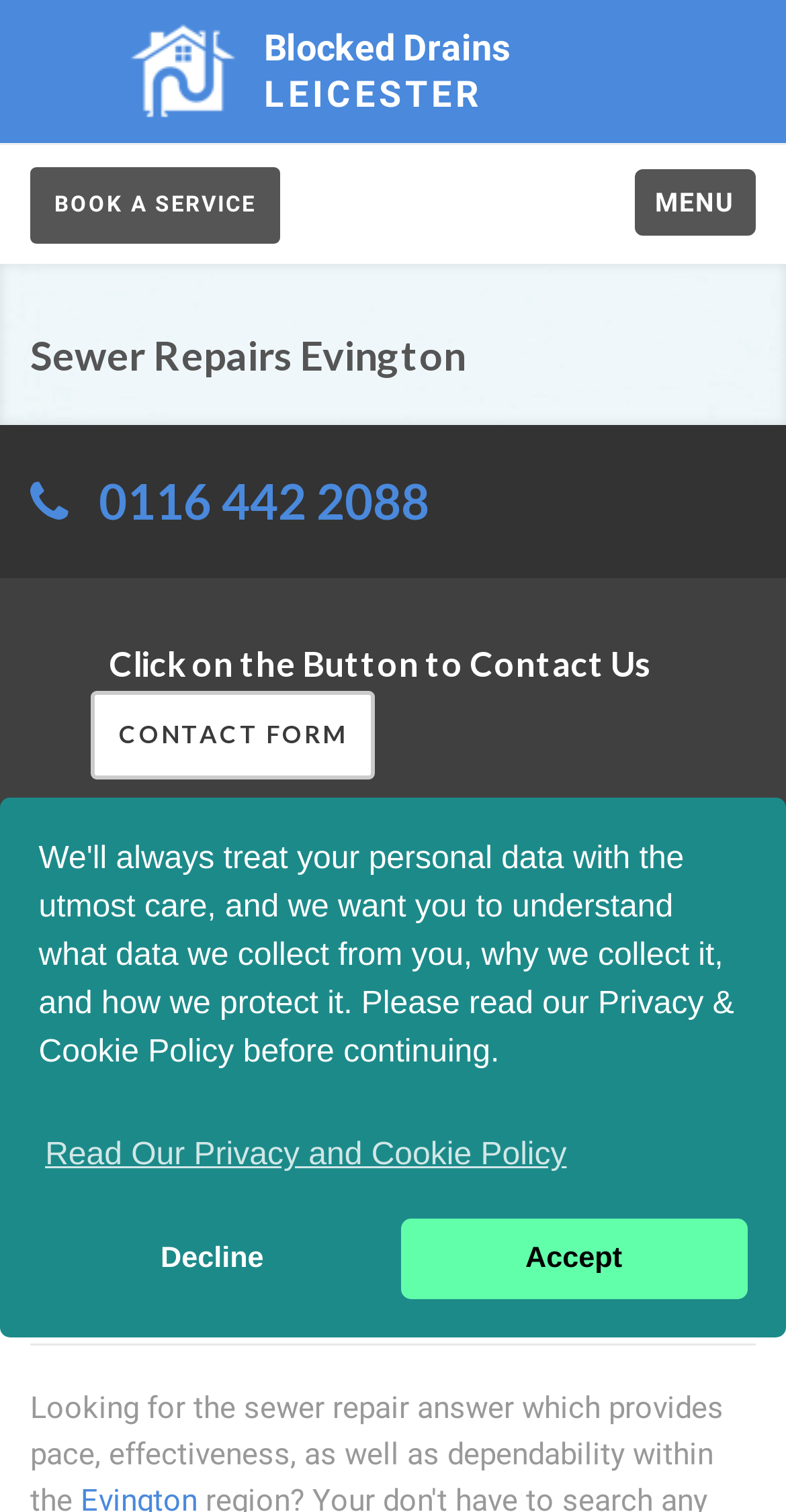What is the location of the sewer repair specialists?
Please answer the question as detailed as possible based on the image.

I found several mentions of 'Evington' throughout the webpage, including in the heading elements and the link elements, which suggests that the sewer repair specialists are located in Evington.